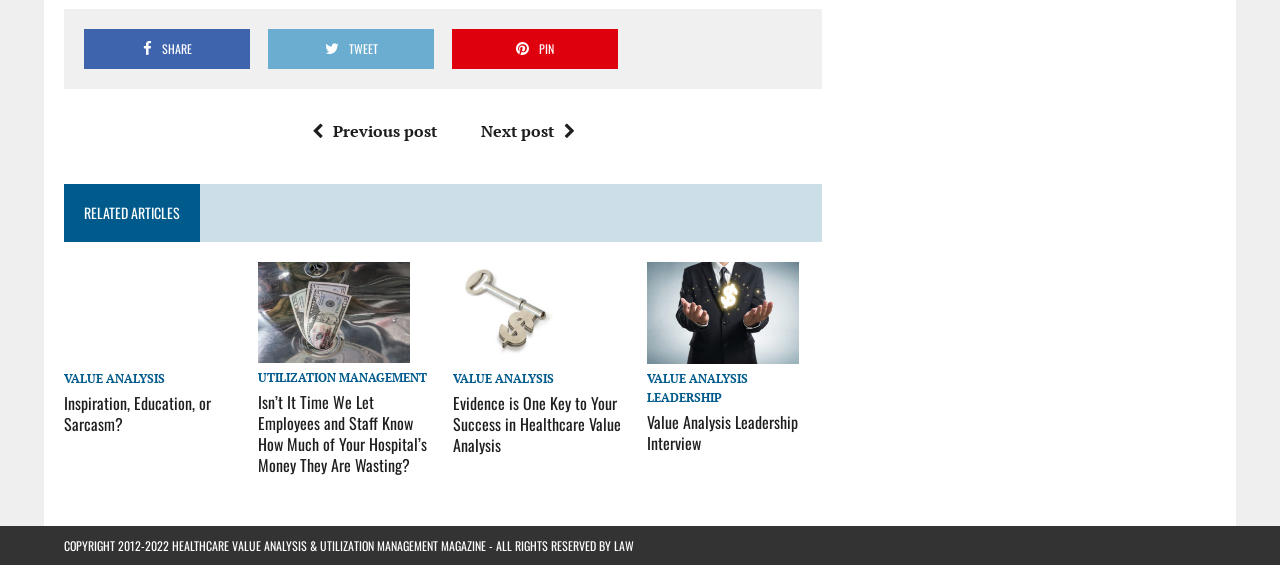Identify the bounding box coordinates for the UI element described as: "Utilization Management".

[0.202, 0.655, 0.334, 0.682]